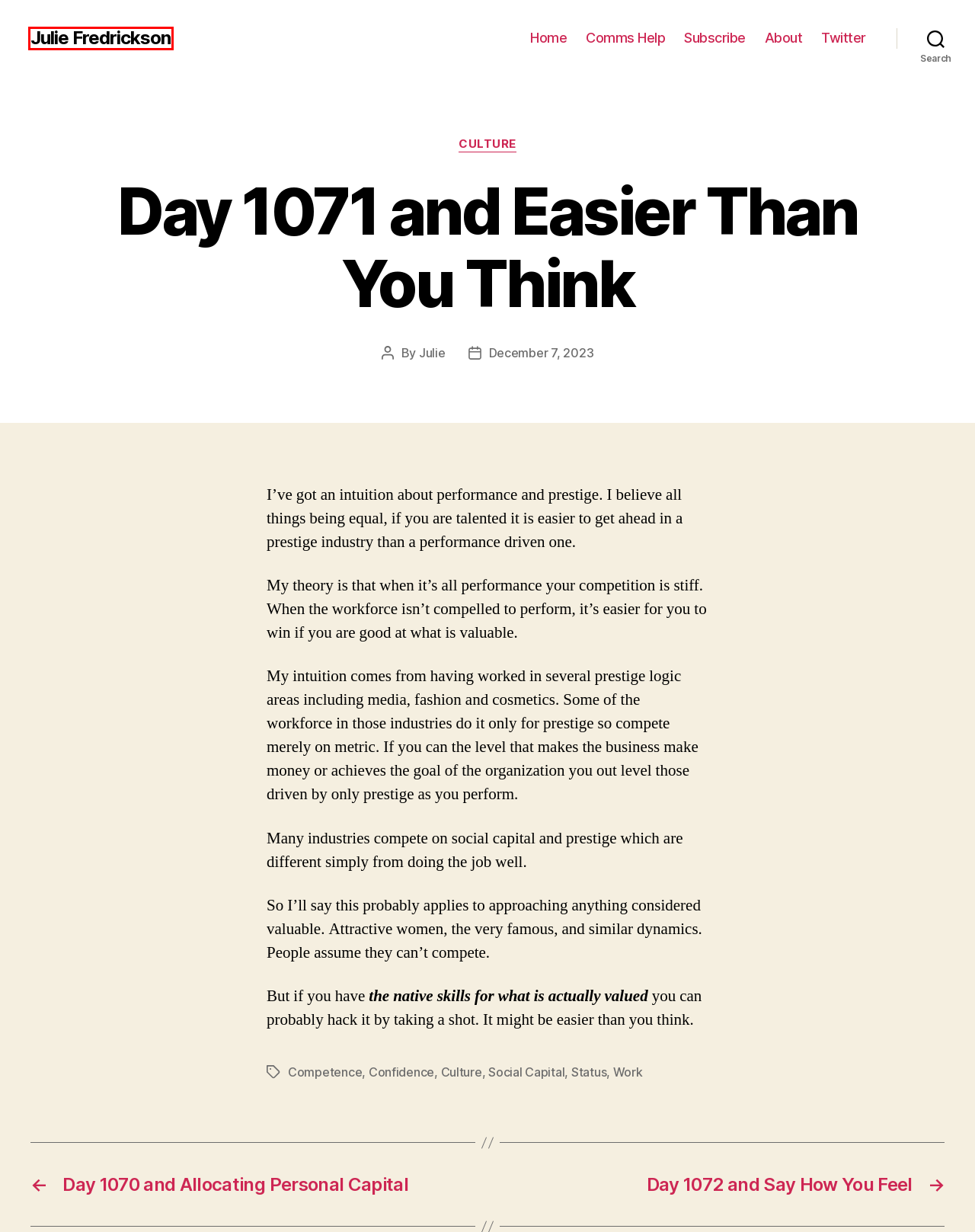Consider the screenshot of a webpage with a red bounding box and select the webpage description that best describes the new page that appears after clicking the element inside the red box. Here are the candidates:
A. Status – Julie Fredrickson
B. Culture – Julie Fredrickson
C. Competence – Julie Fredrickson
D. Subscribe – Julie Fredrickson
E. Julie – Julie Fredrickson
F. Julie Fredrickson
G. Confidence – Julie Fredrickson
H. Day 1070 and Allocating Personal Capital – Julie Fredrickson

F